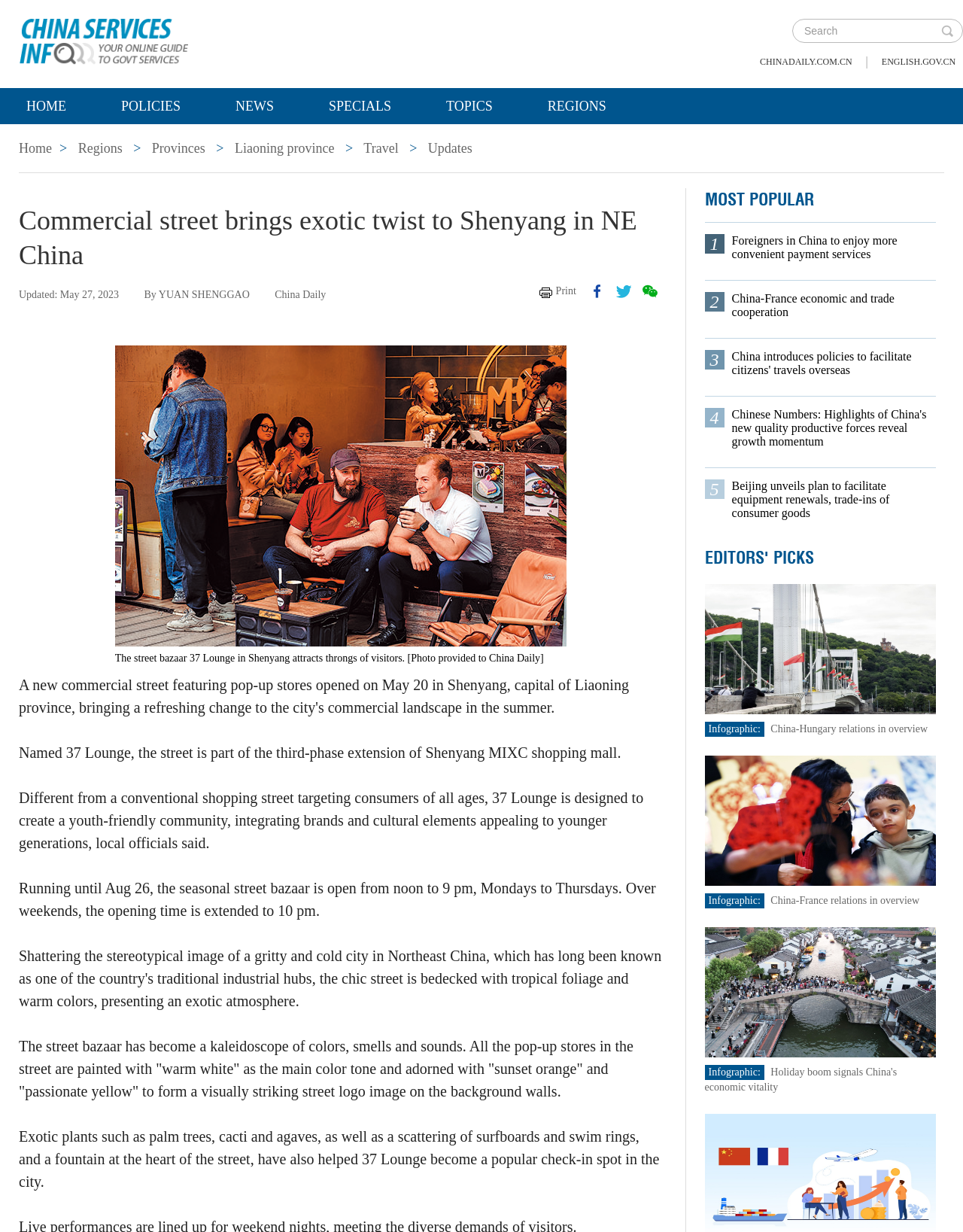Find the bounding box coordinates corresponding to the UI element with the description: "Liaoning province". The coordinates should be formatted as [left, top, right, bottom], with values as floats between 0 and 1.

[0.244, 0.114, 0.347, 0.126]